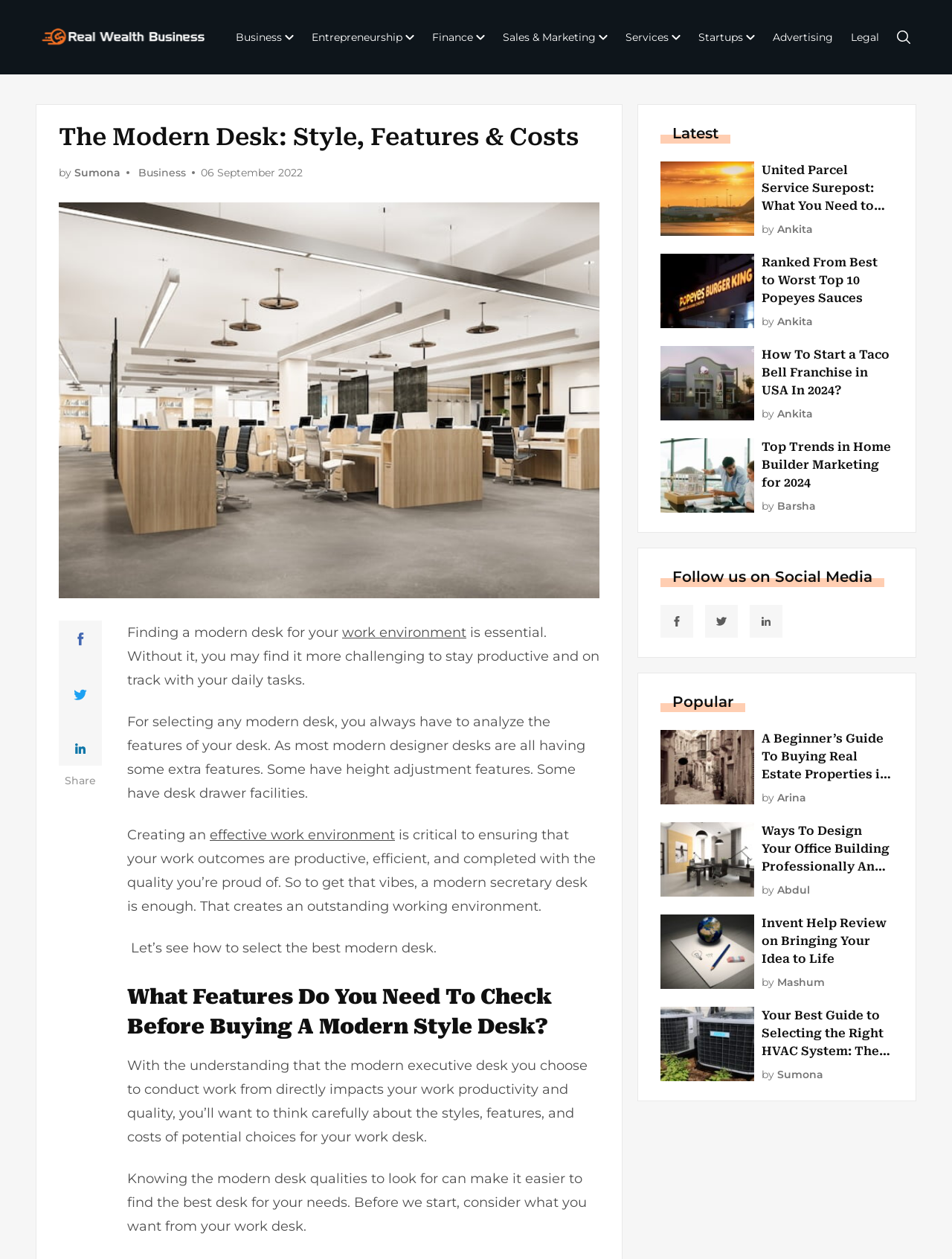What features should be considered when buying a modern desk?
Refer to the screenshot and deliver a thorough answer to the question presented.

According to the webpage, when selecting a modern desk, users should consider the style, features, and costs of the desk. This suggests that the webpage will provide information on how to evaluate these factors to make an informed decision.